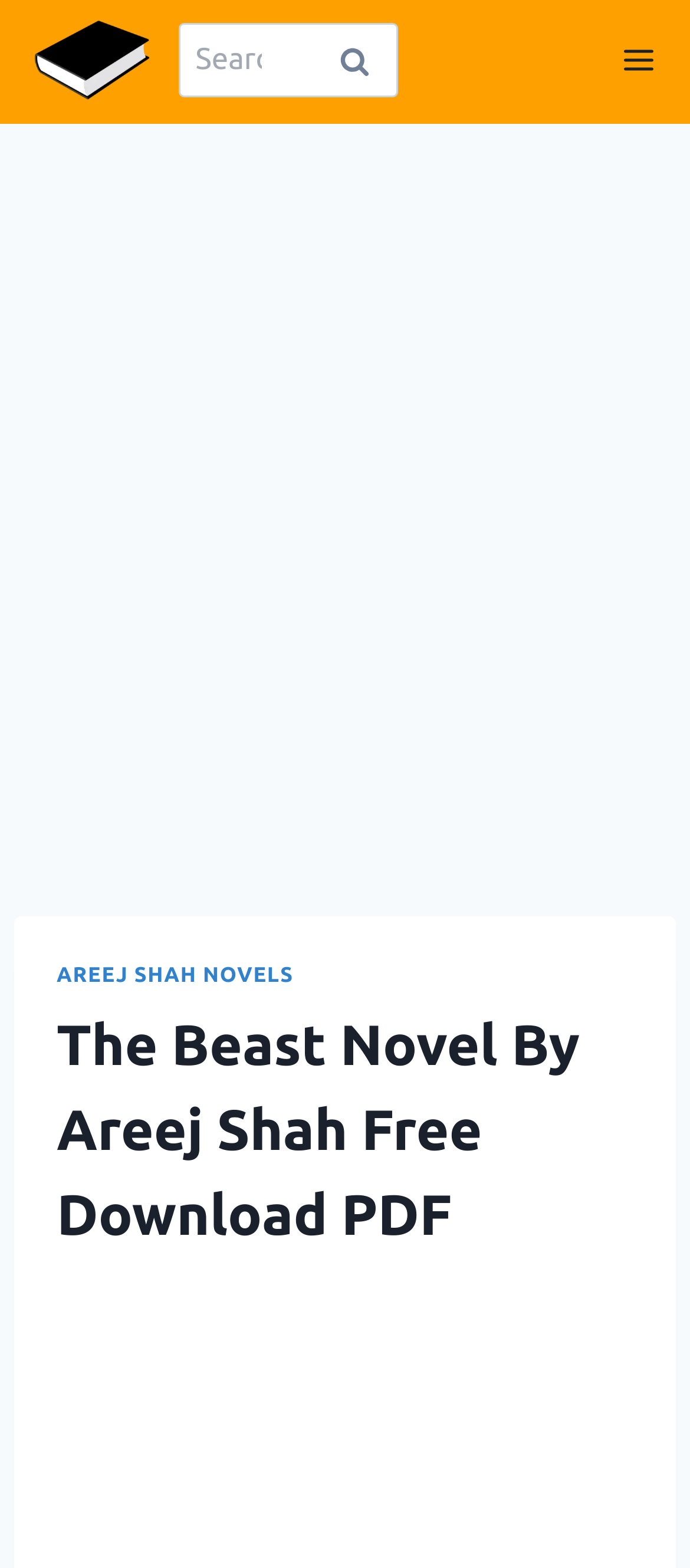Write a detailed summary of the webpage, including text, images, and layout.

The webpage is about "The Beast Novel" written by Areej Shah, which revolves around boys committing unexpected crimes and is set in a prison. 

At the top left corner, there is a link and an image, both labeled as "Kitab Nagri". 

To the right of the "Kitab Nagri" link and image, there is a search bar with a label "Search for:" and a search button. 

On the top right corner, there is a button to open a menu, which is currently not expanded. 

When the menu is opened, it contains an advertisement iframe and a header section. The header section has a link to "AREEJ SHAH NOVELS" and a heading that repeats the title of the webpage, "The Beast Novel By Areej Shah Free Download PDF". 

At the bottom right corner, there is a "Scroll to top" button.